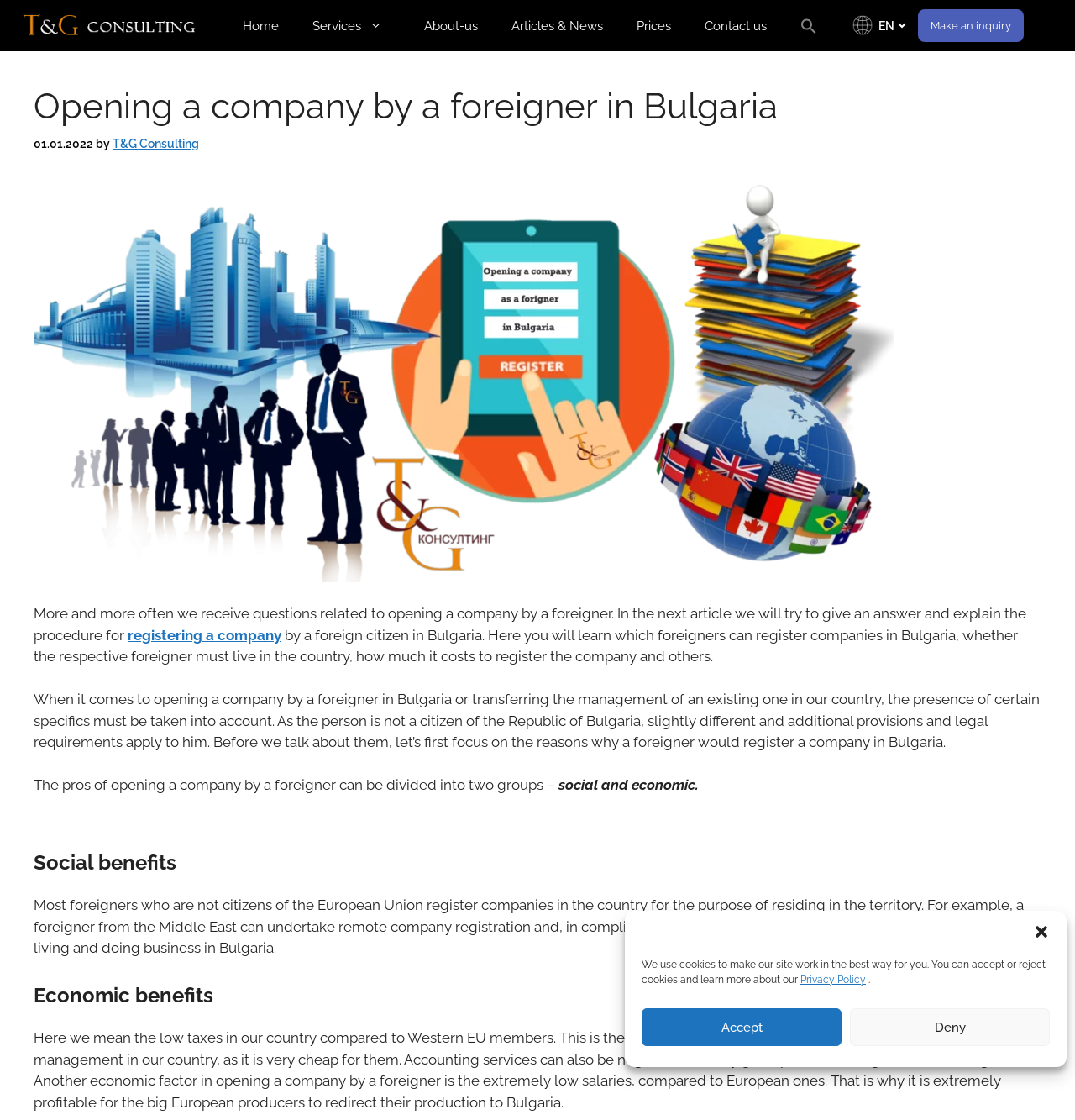Highlight the bounding box coordinates of the element you need to click to perform the following instruction: "Click the 'registering a company' link."

[0.119, 0.559, 0.262, 0.574]